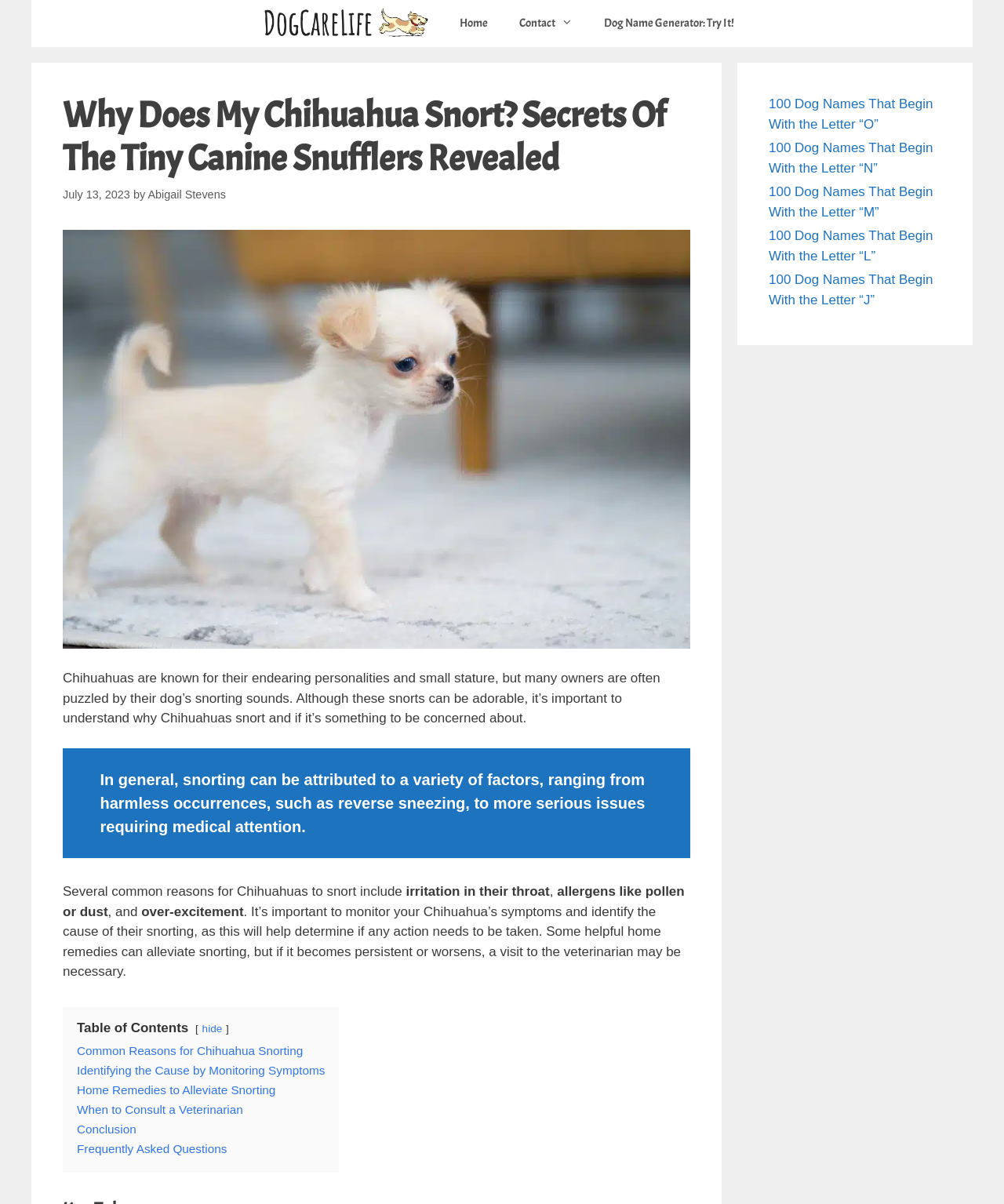Illustrate the webpage's structure and main components comprehensively.

The webpage is about understanding why Chihuahuas snort and what to do about it. At the top, there is a navigation bar with links to "DogCareLife", "Home", "Contact", and "Dog Name Generator: Try It!". Below the navigation bar, there is a header section with a title "Why Does My Chihuahua Snort? Secrets Of The Tiny Canine Snufflers Revealed" and a timestamp "July 13, 2023" by author "Abigail Stevens". 

To the right of the header section, there is a large image related to Chihuahuas snorting. Below the image, there is a brief introduction to the topic, explaining that Chihuahuas are known for their endearing personalities and small stature, but many owners are puzzled by their dog's snorting sounds.

The main content of the webpage is divided into several sections, including a list of common reasons why Chihuahuas snort, such as irritation in their throat, allergens like pollen or dust, and over-excitement. The text also explains the importance of monitoring symptoms and identifying the cause of snorting, as well as providing some helpful home remedies and when to consult a veterinarian.

On the right side of the webpage, there is a complementary section with links to other dog-related articles, such as "100 Dog Names That Begin With the Letter “O”", "100 Dog Names That Begin With the Letter “N”", and so on.